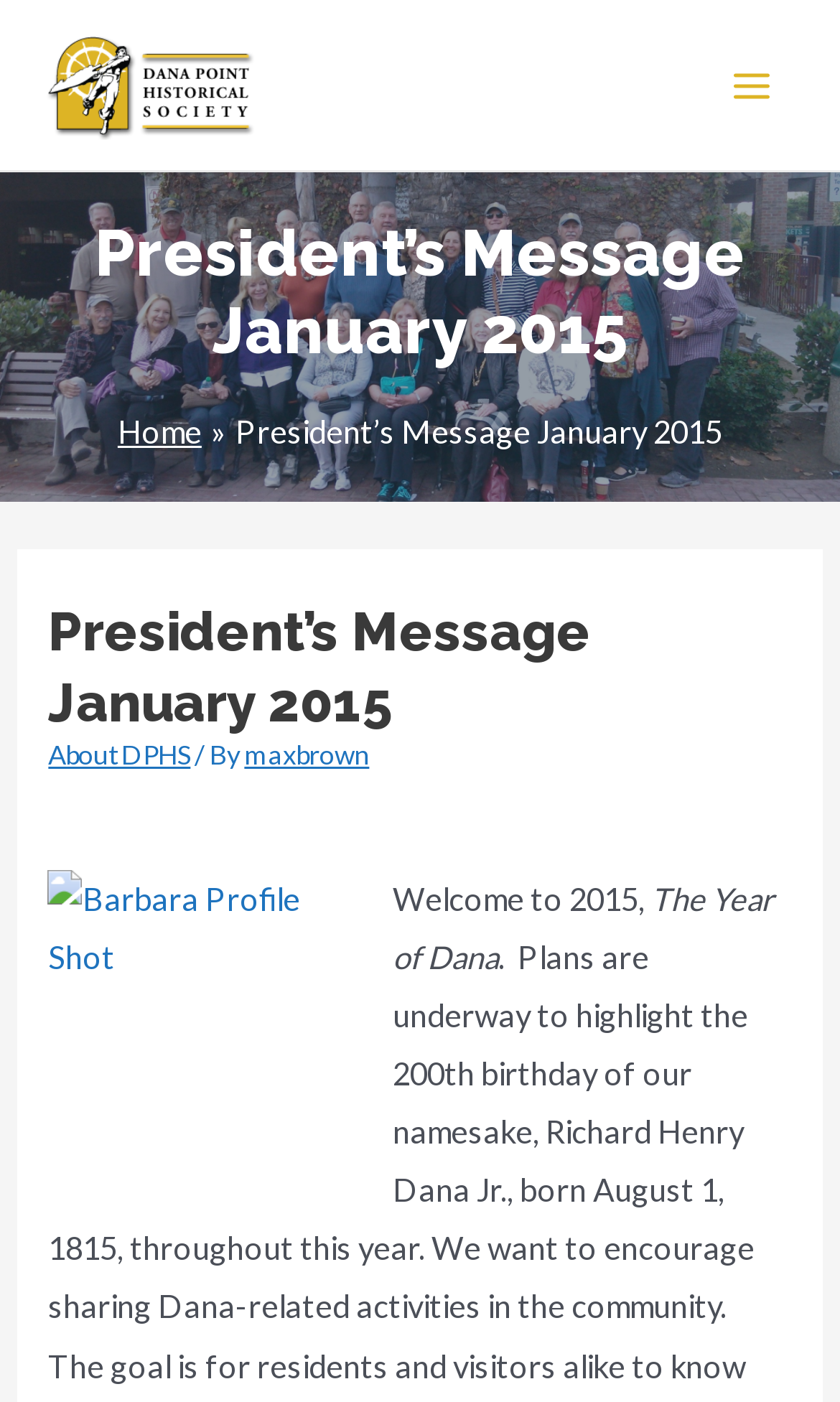Please determine the bounding box coordinates, formatted as (top-left x, top-left y, bottom-right x, bottom-right y), with all values as floating point numbers between 0 and 1. Identify the bounding box of the region described as: About DPHS

[0.058, 0.527, 0.227, 0.617]